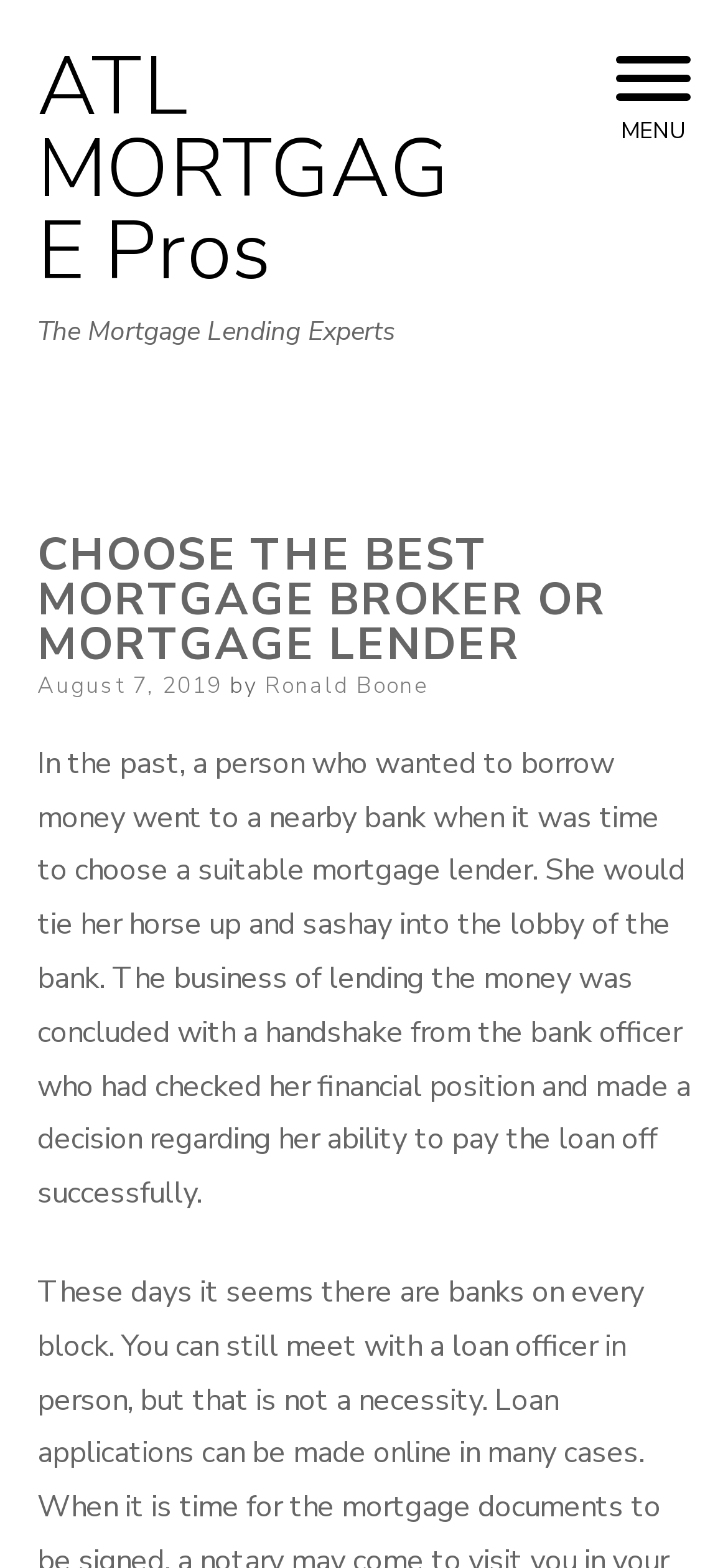Answer the question briefly using a single word or phrase: 
What is the topic of the article?

Choosing a mortgage lender